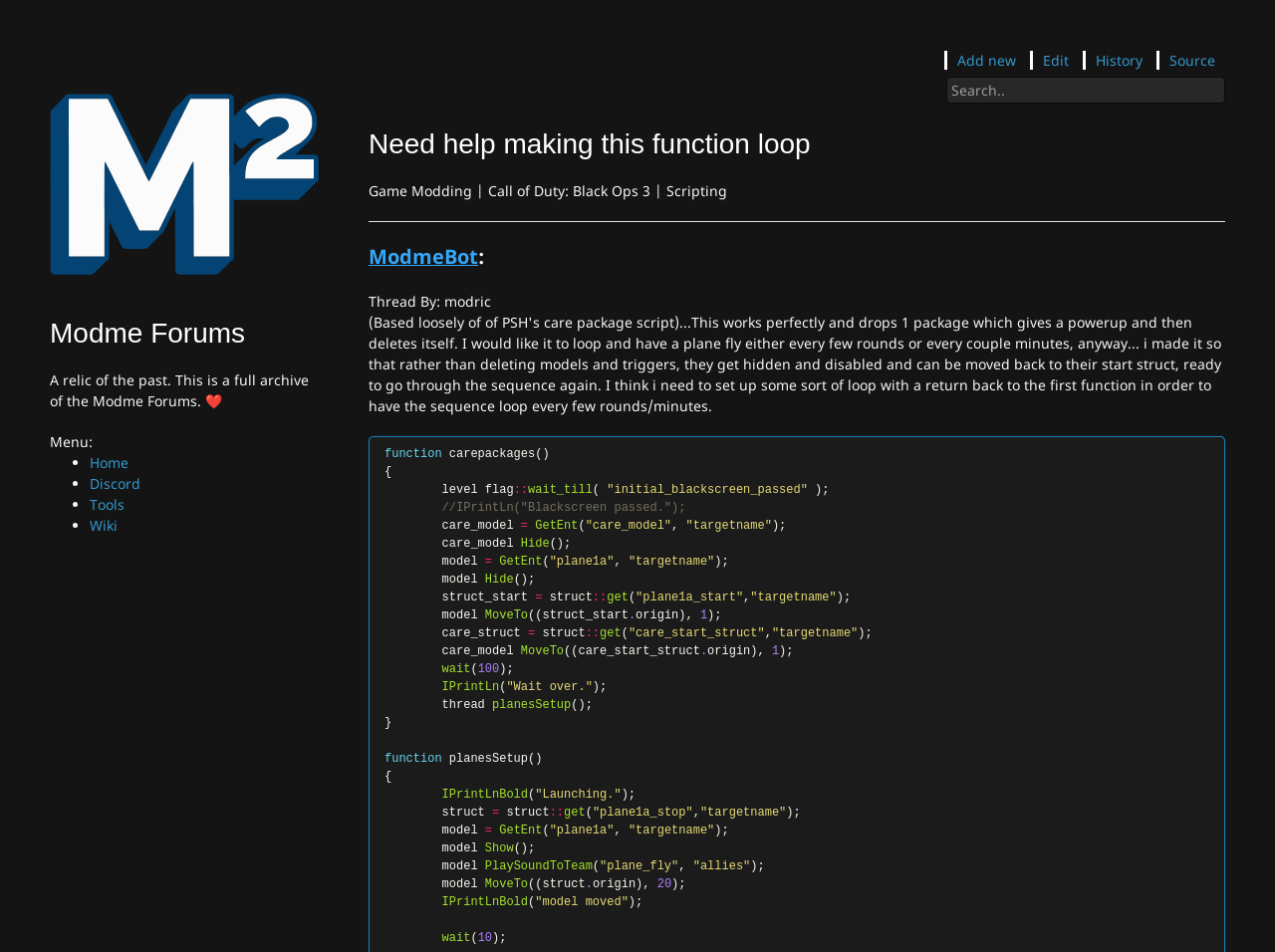Specify the bounding box coordinates of the element's region that should be clicked to achieve the following instruction: "Click on the 'History' button". The bounding box coordinates consist of four float numbers between 0 and 1, in the format [left, top, right, bottom].

[0.859, 0.053, 0.896, 0.073]